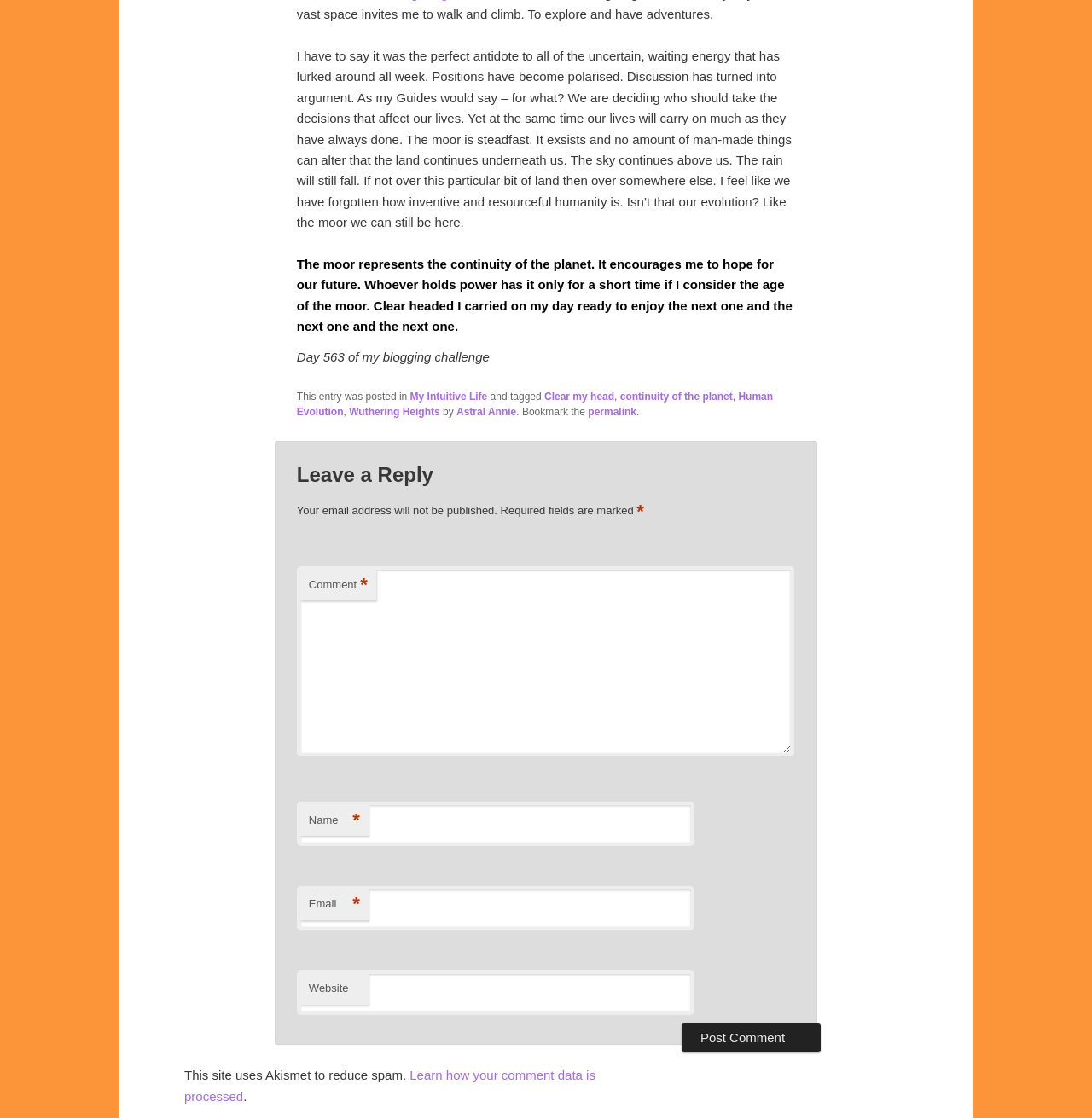Based on the description "Human Evolution", find the bounding box of the specified UI element.

[0.272, 0.35, 0.708, 0.374]